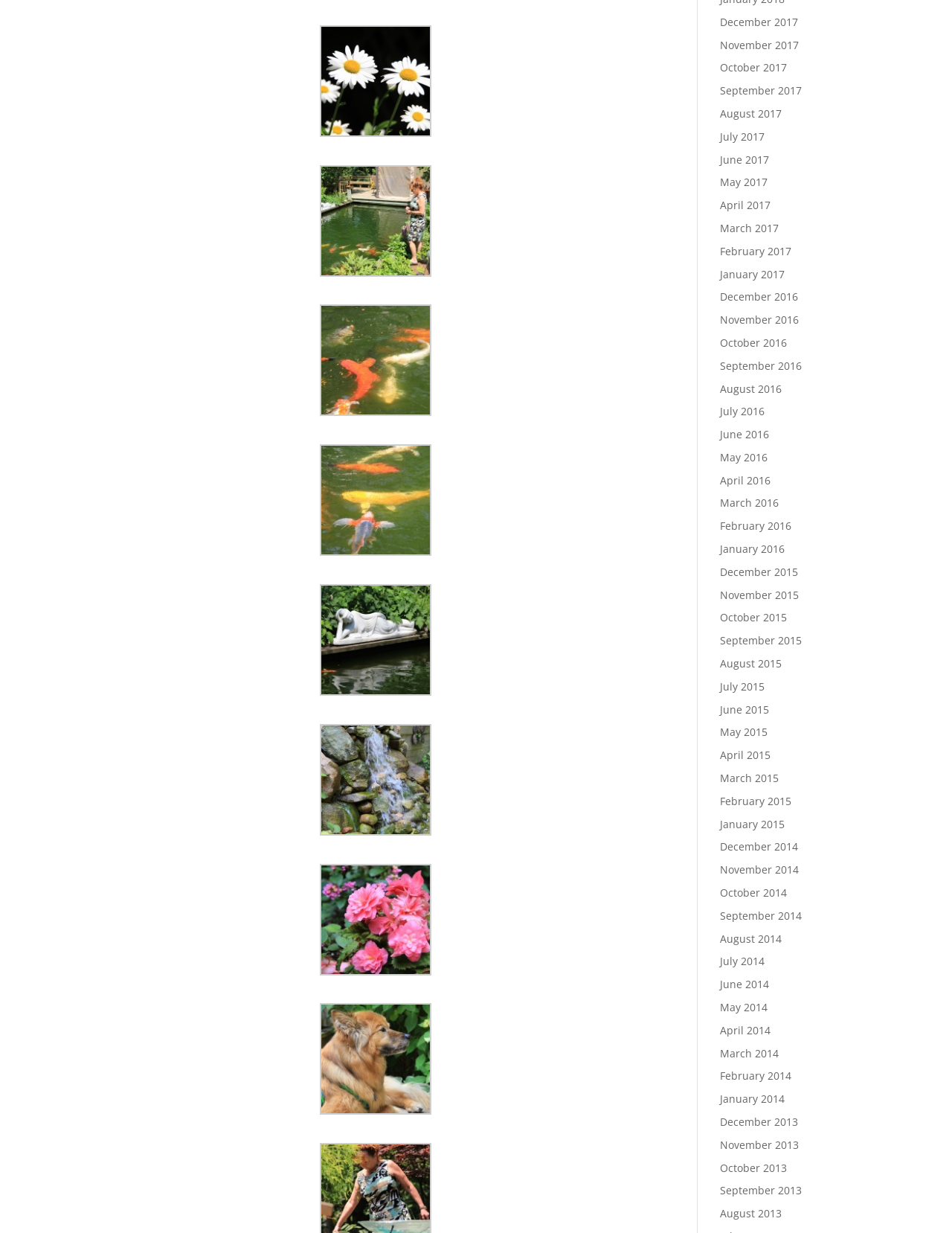Highlight the bounding box coordinates of the element you need to click to perform the following instruction: "Go to January 2015."

[0.756, 0.662, 0.824, 0.674]